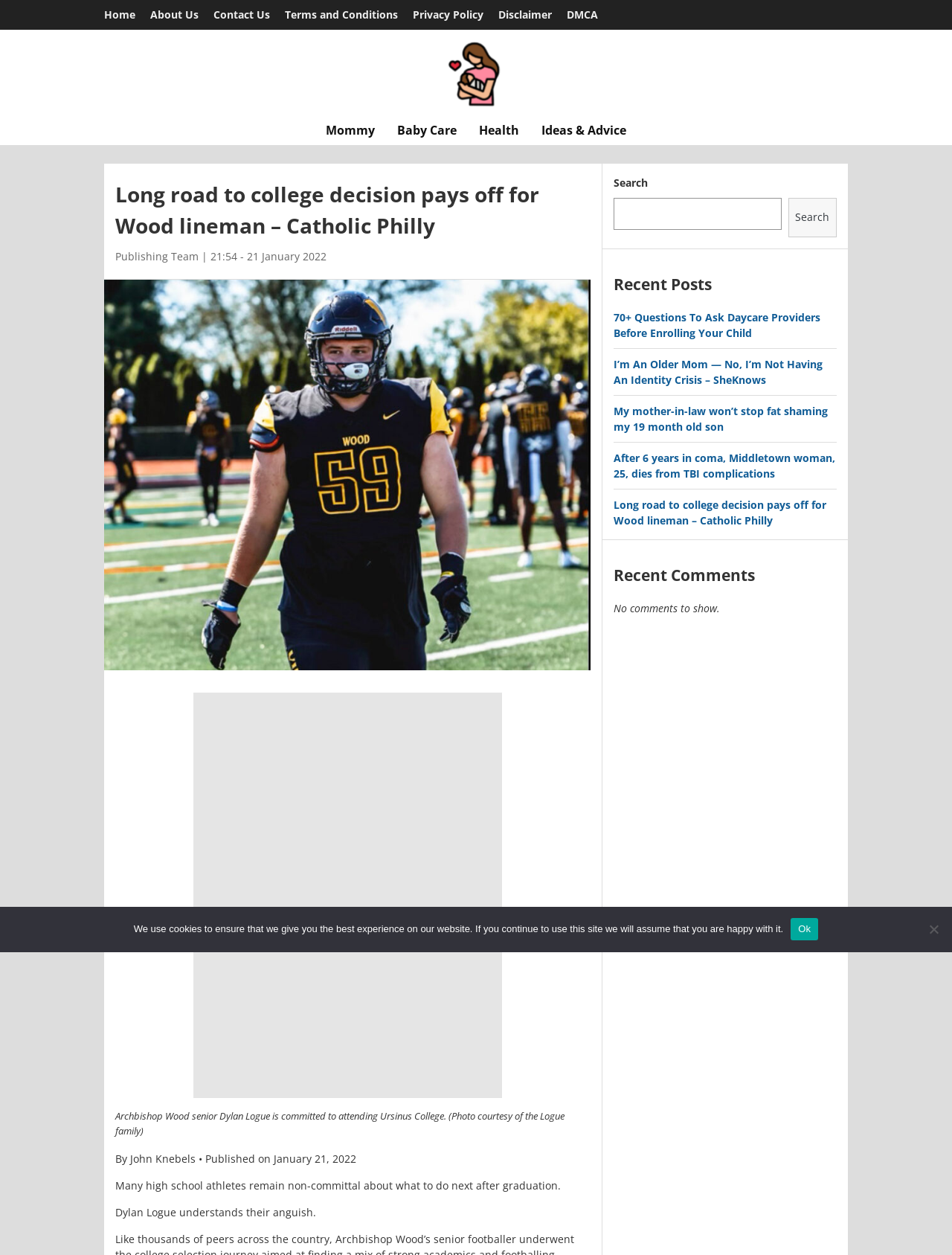Please locate the bounding box coordinates of the region I need to click to follow this instruction: "Visit the Mommy page".

[0.33, 0.092, 0.405, 0.116]